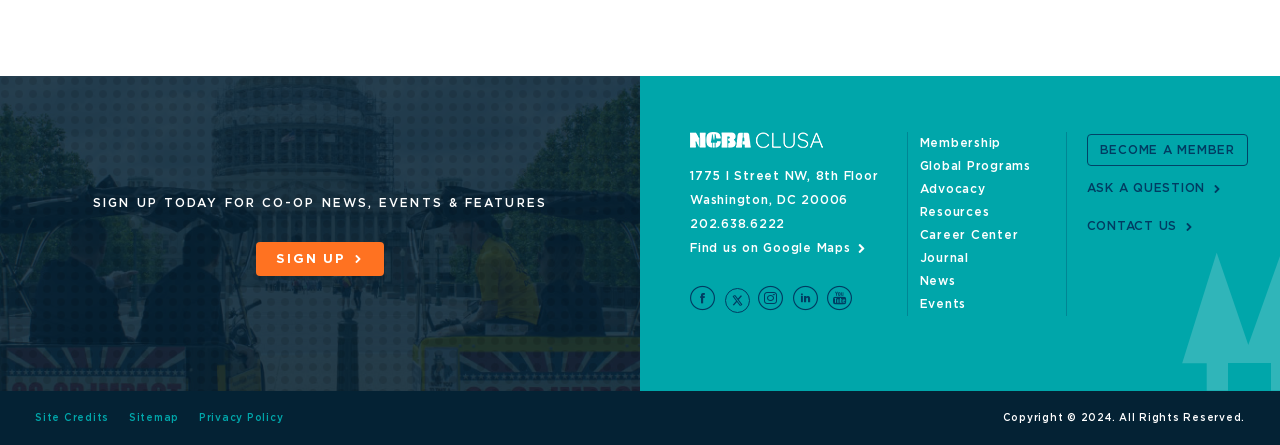Identify the bounding box coordinates of the region I need to click to complete this instruction: "Visit NCBA CLUSA website".

[0.539, 0.328, 0.643, 0.355]